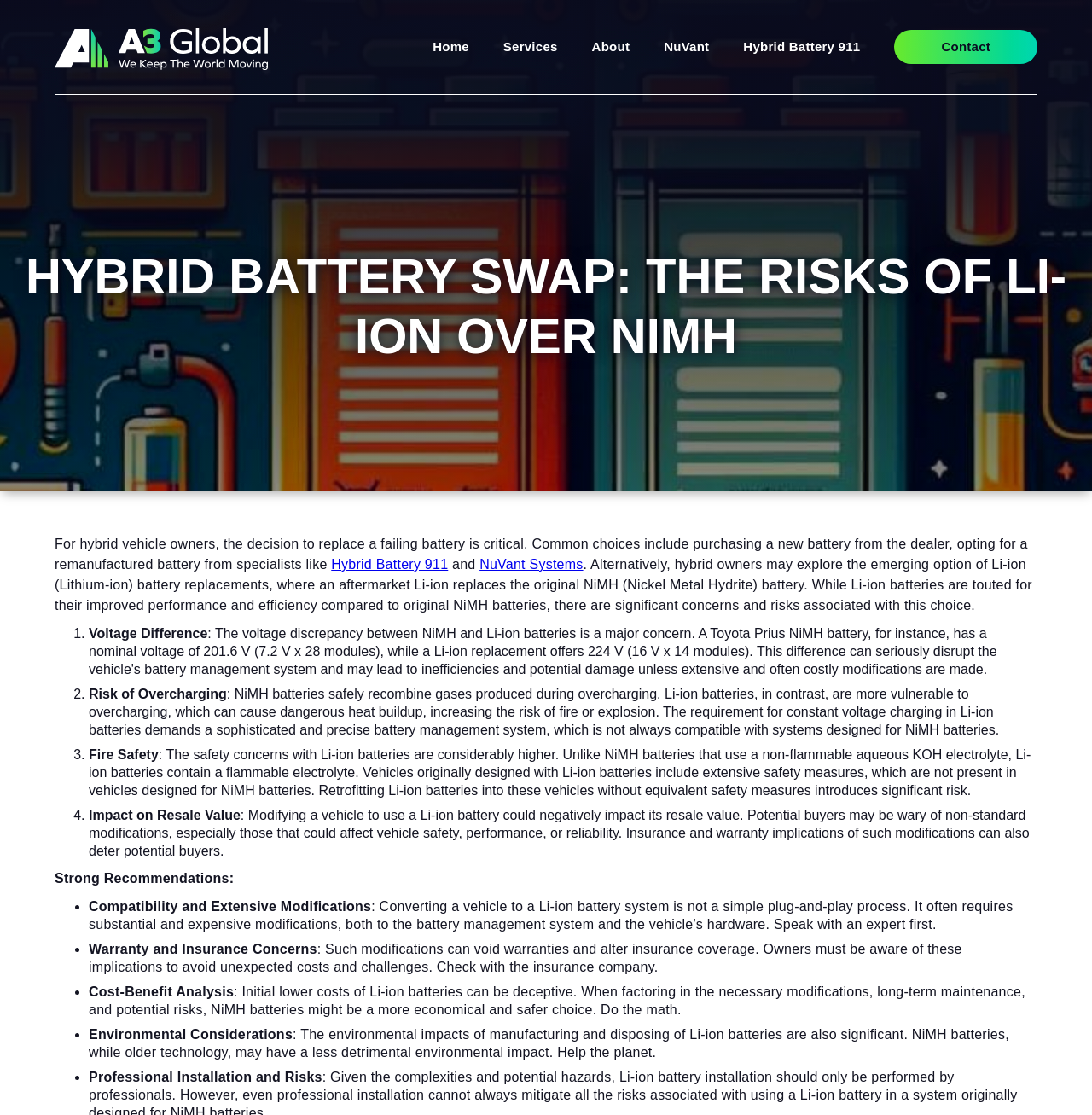Using the information in the image, could you please answer the following question in detail:
How many risks are mentioned in the webpage?

The webpage lists four risks associated with Li-ion batteries: Voltage Difference, Risk of Overcharging, Fire Safety, and Impact on Resale Value.